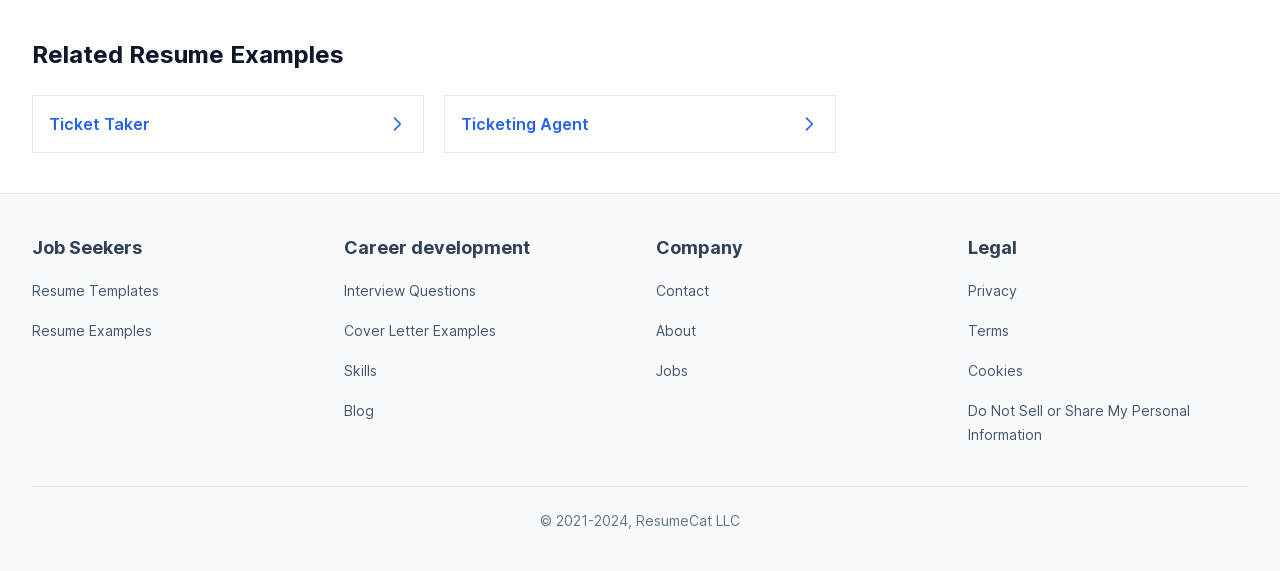What is the copyright information of the webpage? Examine the screenshot and reply using just one word or a brief phrase.

2021-2024 ResumeCat LLC